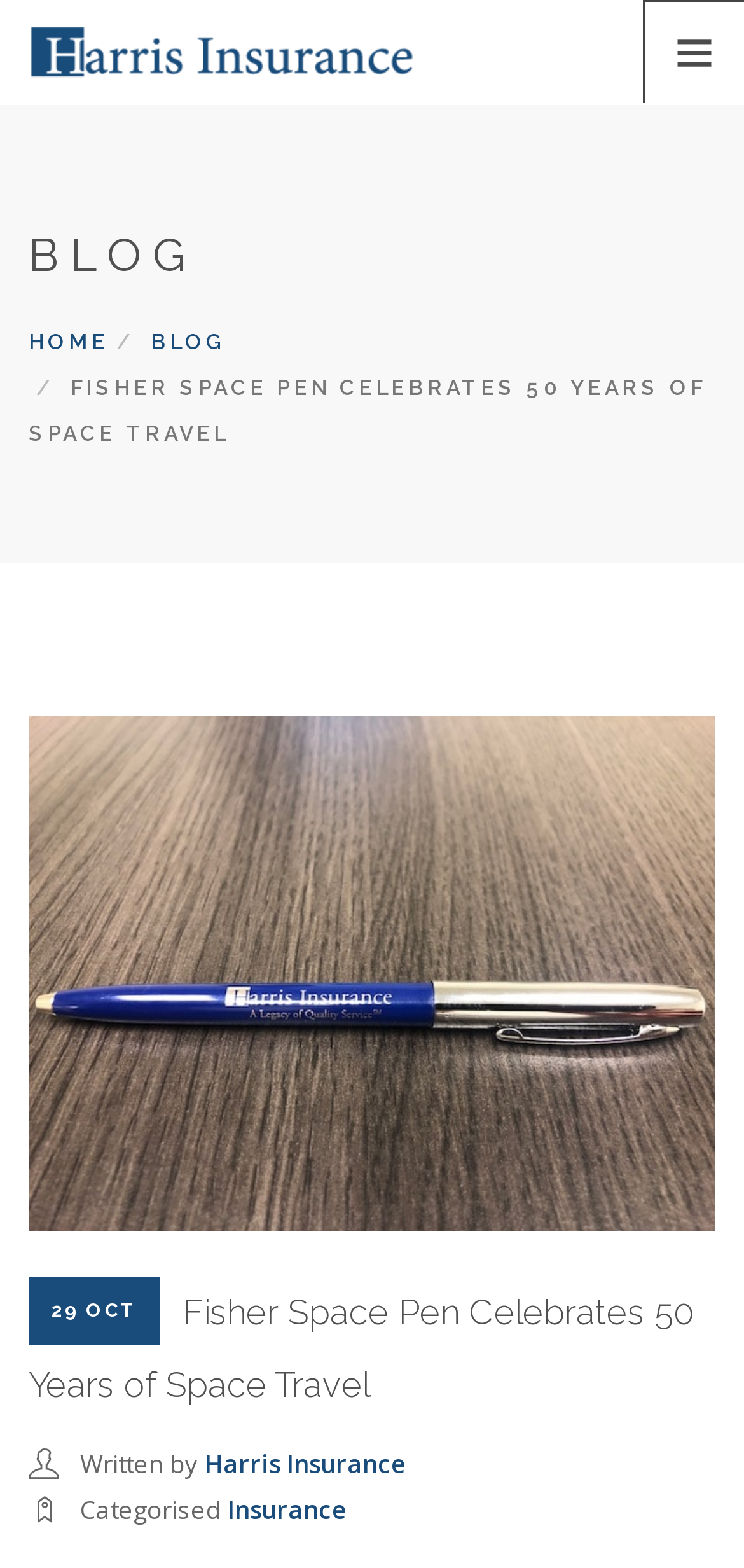How many images are on the webpage?
Based on the screenshot, respond with a single word or phrase.

2